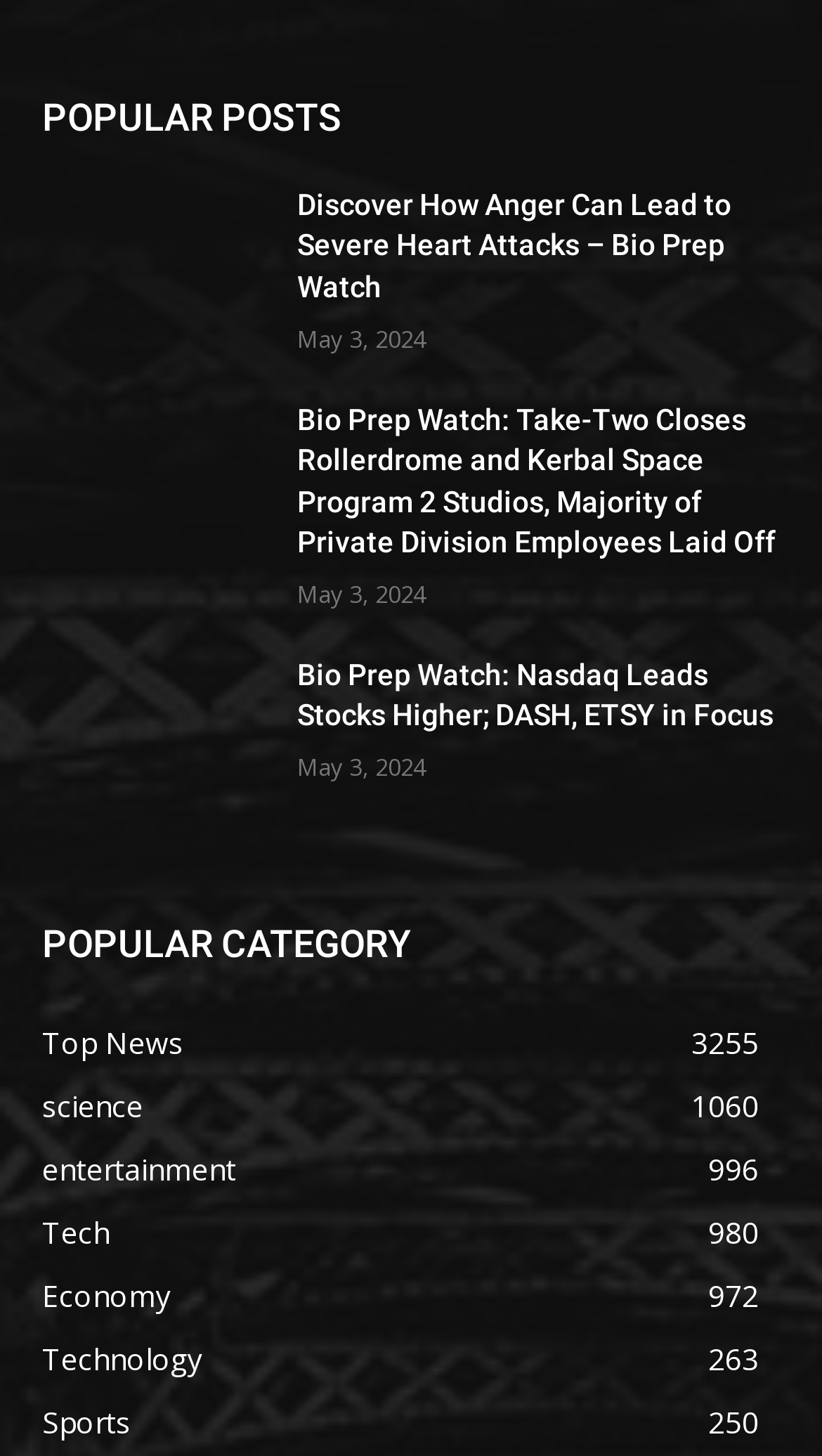Please specify the bounding box coordinates in the format (top-left x, top-left y, bottom-right x, bottom-right y), with values ranging from 0 to 1. Identify the bounding box for the UI component described as follows: science1060

[0.051, 0.746, 0.174, 0.774]